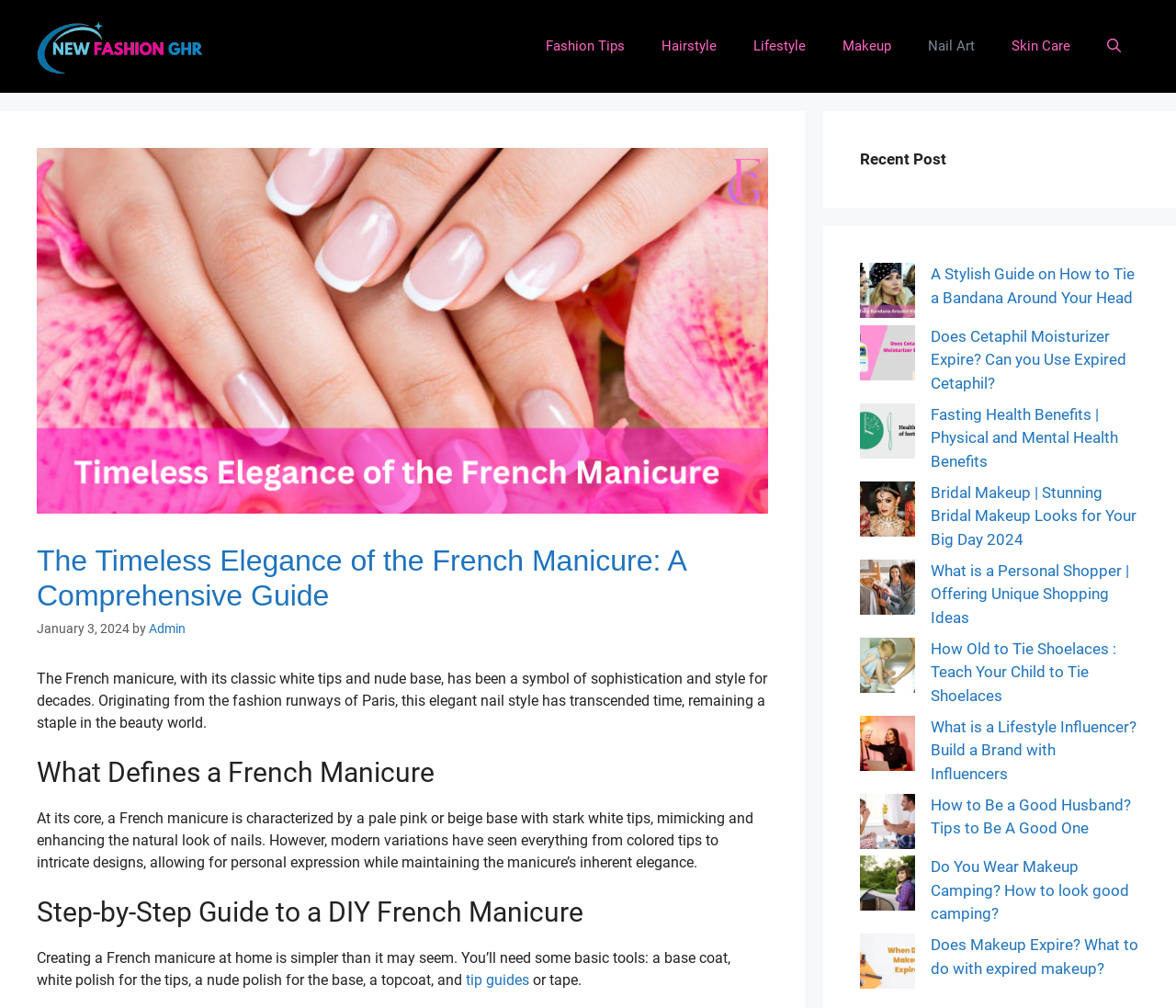Specify the bounding box coordinates of the area to click in order to follow the given instruction: "Click on the 'New Fashion Ghr' link."

[0.031, 0.036, 0.172, 0.053]